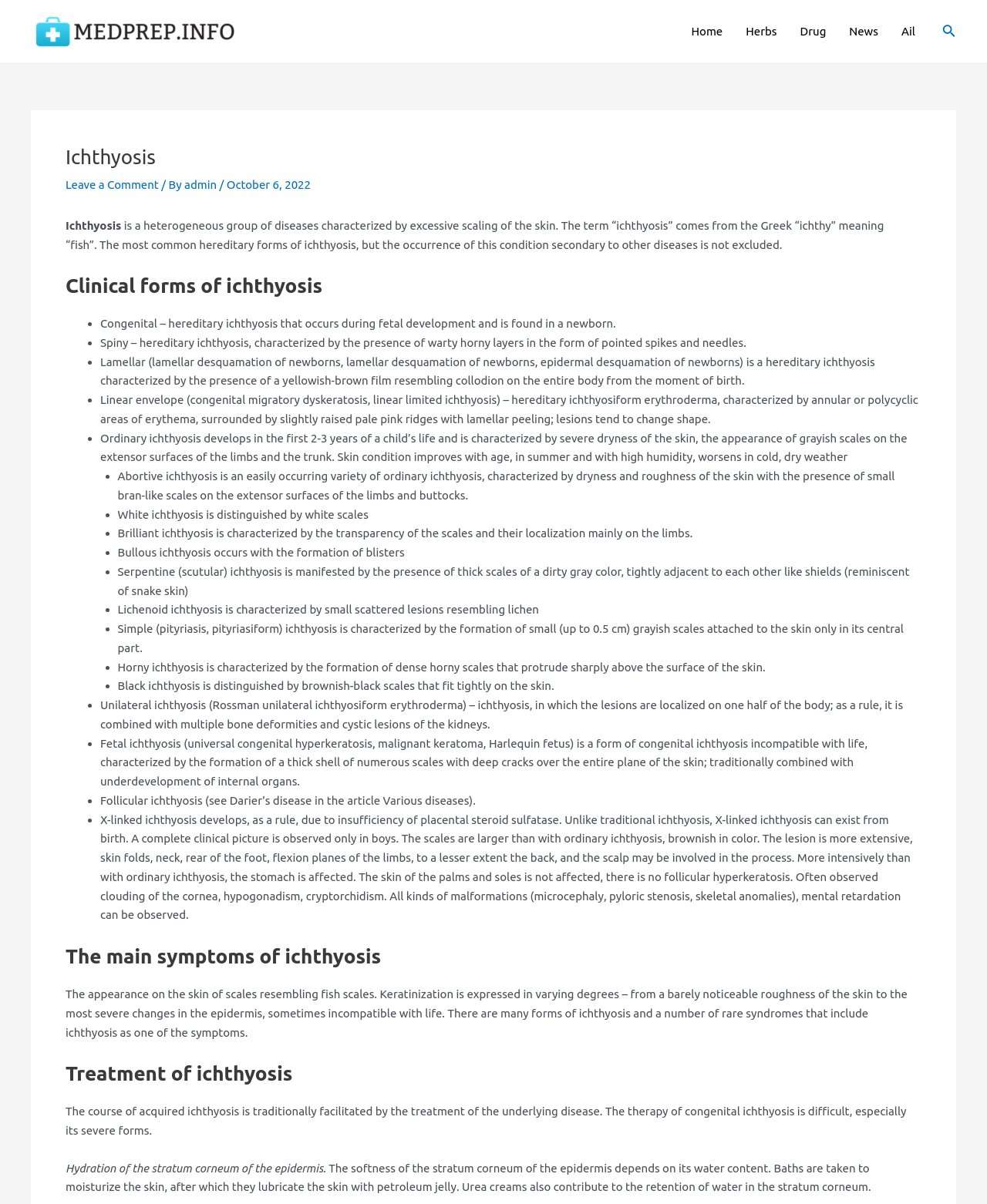Locate the bounding box of the UI element based on this description: "Leave a Comment". Provide four float numbers between 0 and 1 as [left, top, right, bottom].

[0.066, 0.148, 0.161, 0.159]